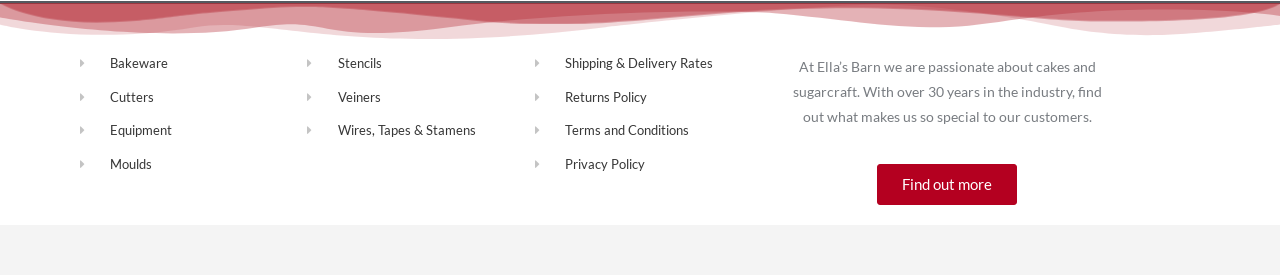From the details in the image, provide a thorough response to the question: What is the purpose of the 'Find out more' link?

The 'Find out more' link is likely used to provide more information about Ella's Barn, as it is placed after the introductory sentence about the company, suggesting that it leads to a page with more details about the company's history, mission, or values.